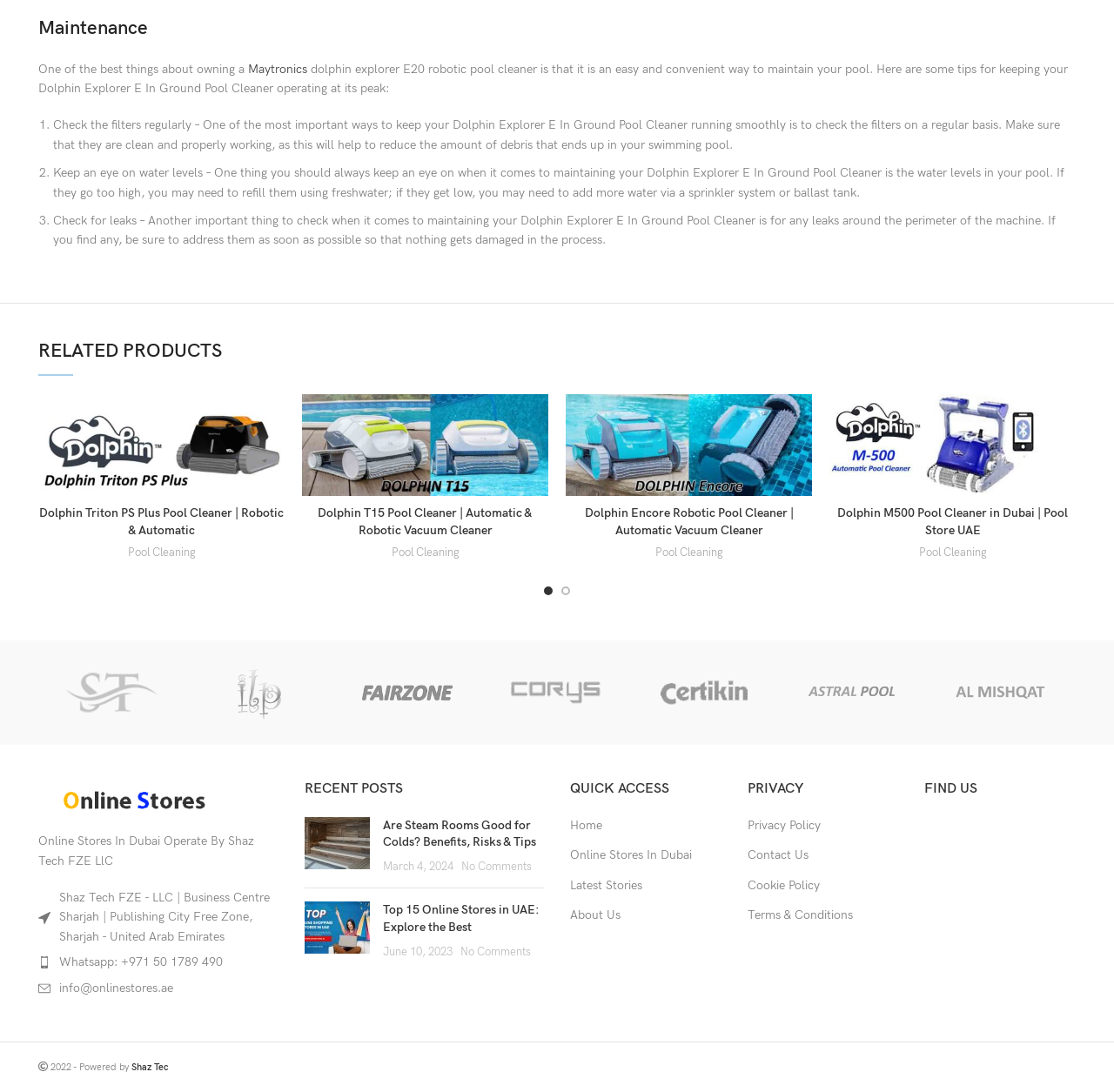What is the topic of the webpage?
Provide a concise answer using a single word or phrase based on the image.

Pool maintenance